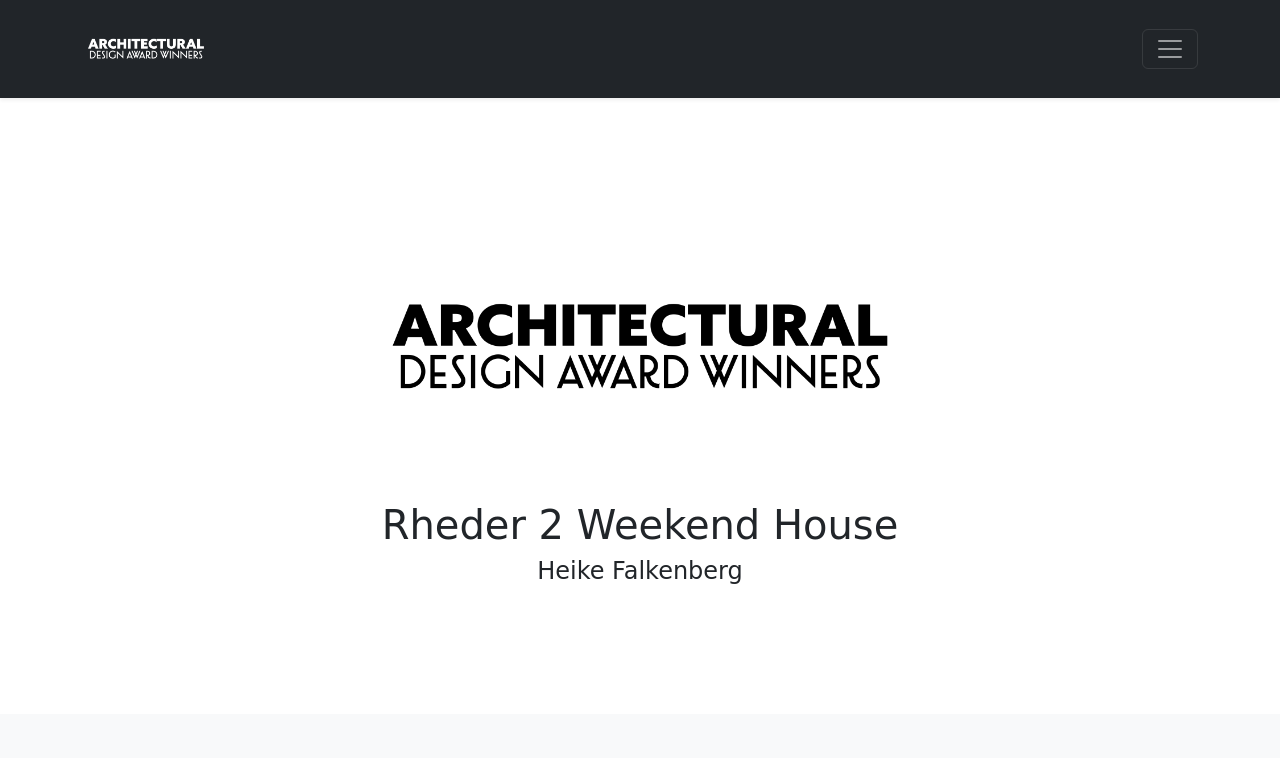Find the UI element described as: "aria-label="Toggle navigation"" and predict its bounding box coordinates. Ensure the coordinates are four float numbers between 0 and 1, [left, top, right, bottom].

[0.892, 0.038, 0.936, 0.091]